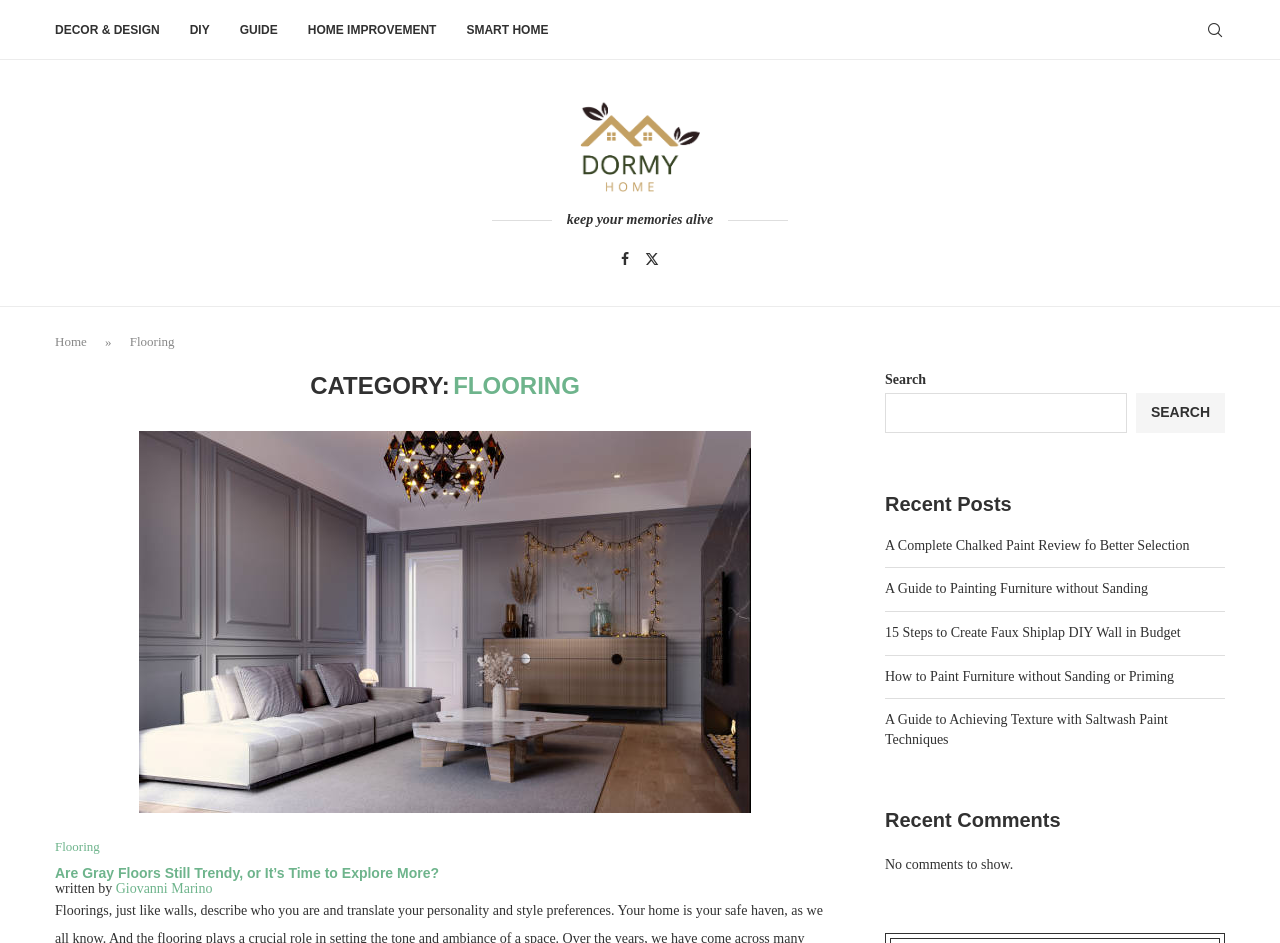How many social media links are present in the top section?
Using the image as a reference, answer the question with a short word or phrase.

2